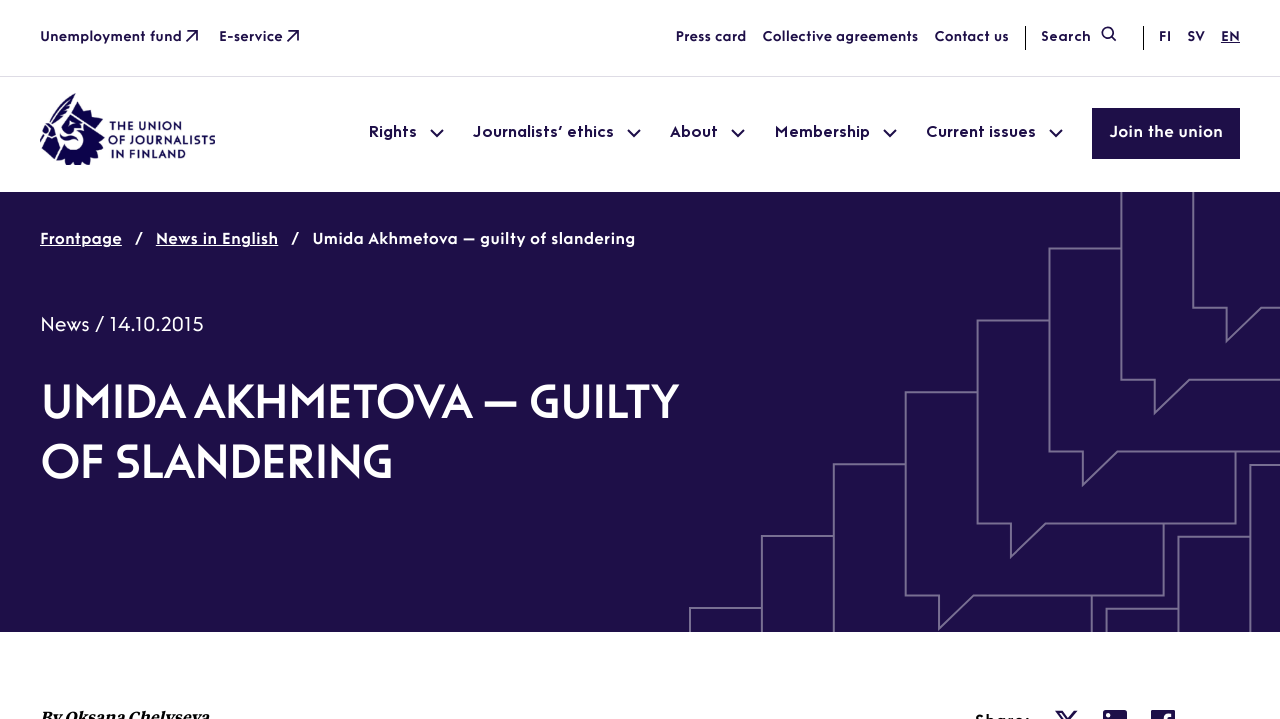Determine the bounding box coordinates for the element that should be clicked to follow this instruction: "Select 'EN' language". The coordinates should be given as four float numbers between 0 and 1, in the format [left, top, right, bottom].

[0.954, 0.038, 0.969, 0.068]